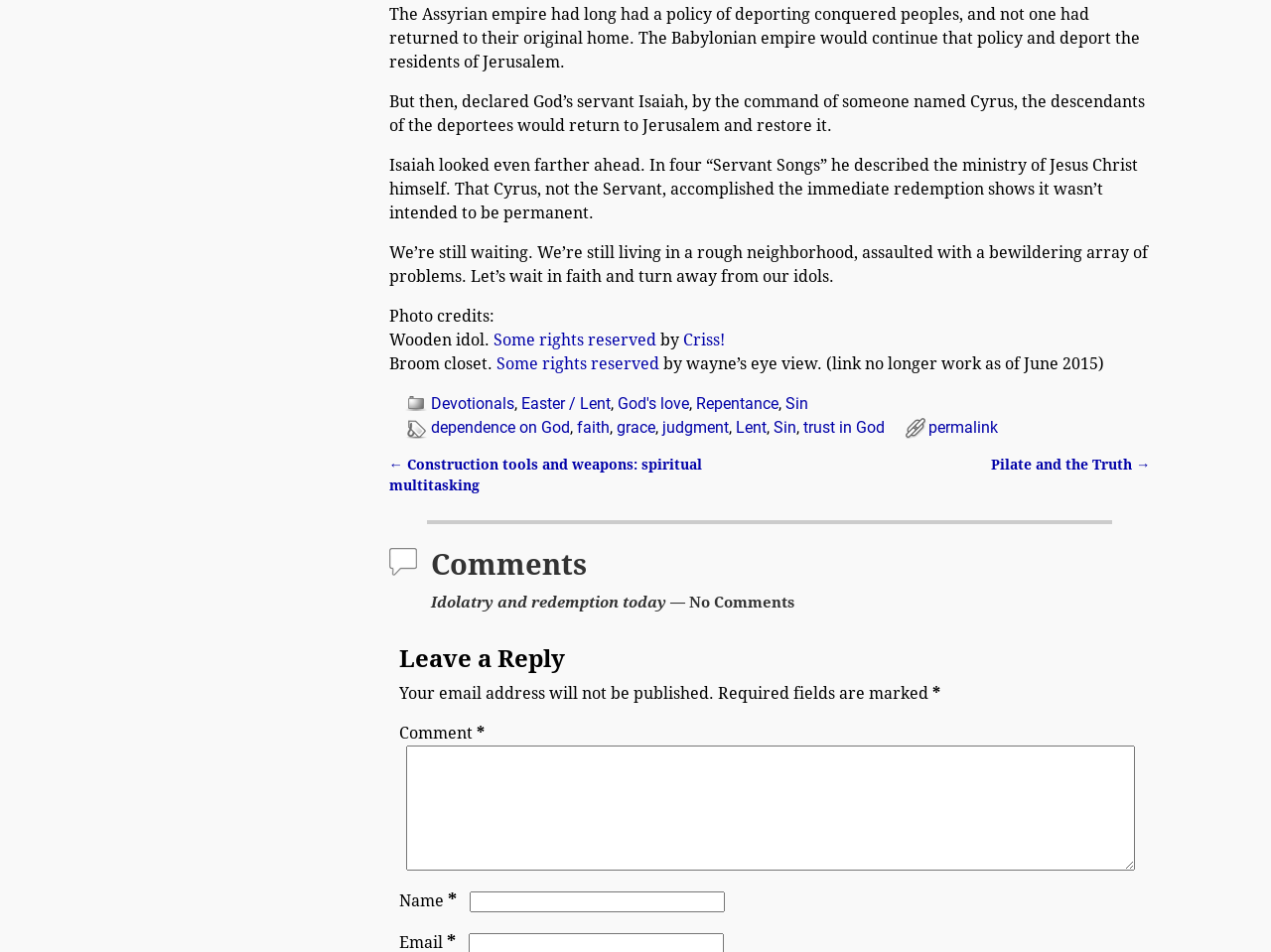Locate the UI element described by Linkedin in the provided webpage screenshot. Return the bounding box coordinates in the format (top-left x, top-left y, bottom-right x, bottom-right y), ensuring all values are between 0 and 1.

None